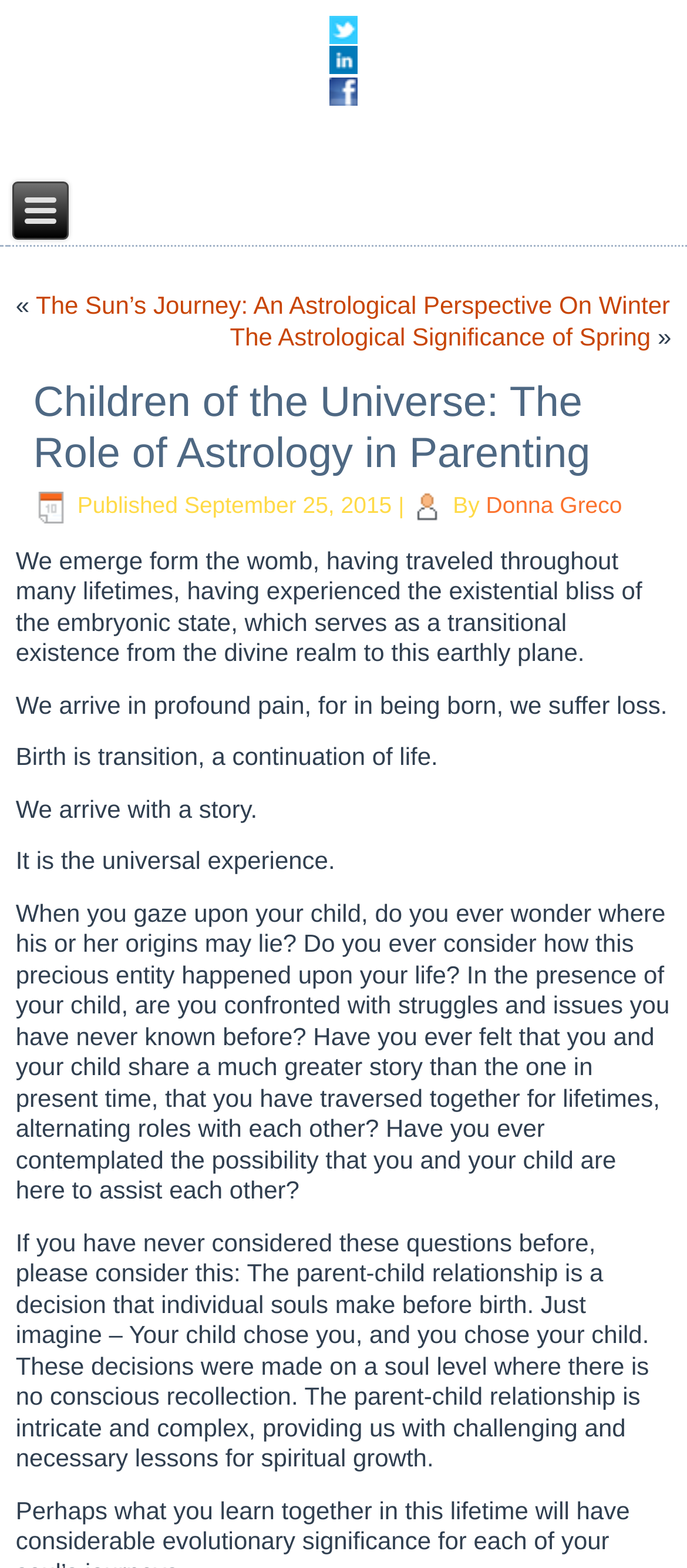When was the article published?
Answer briefly with a single word or phrase based on the image.

September 25, 2015